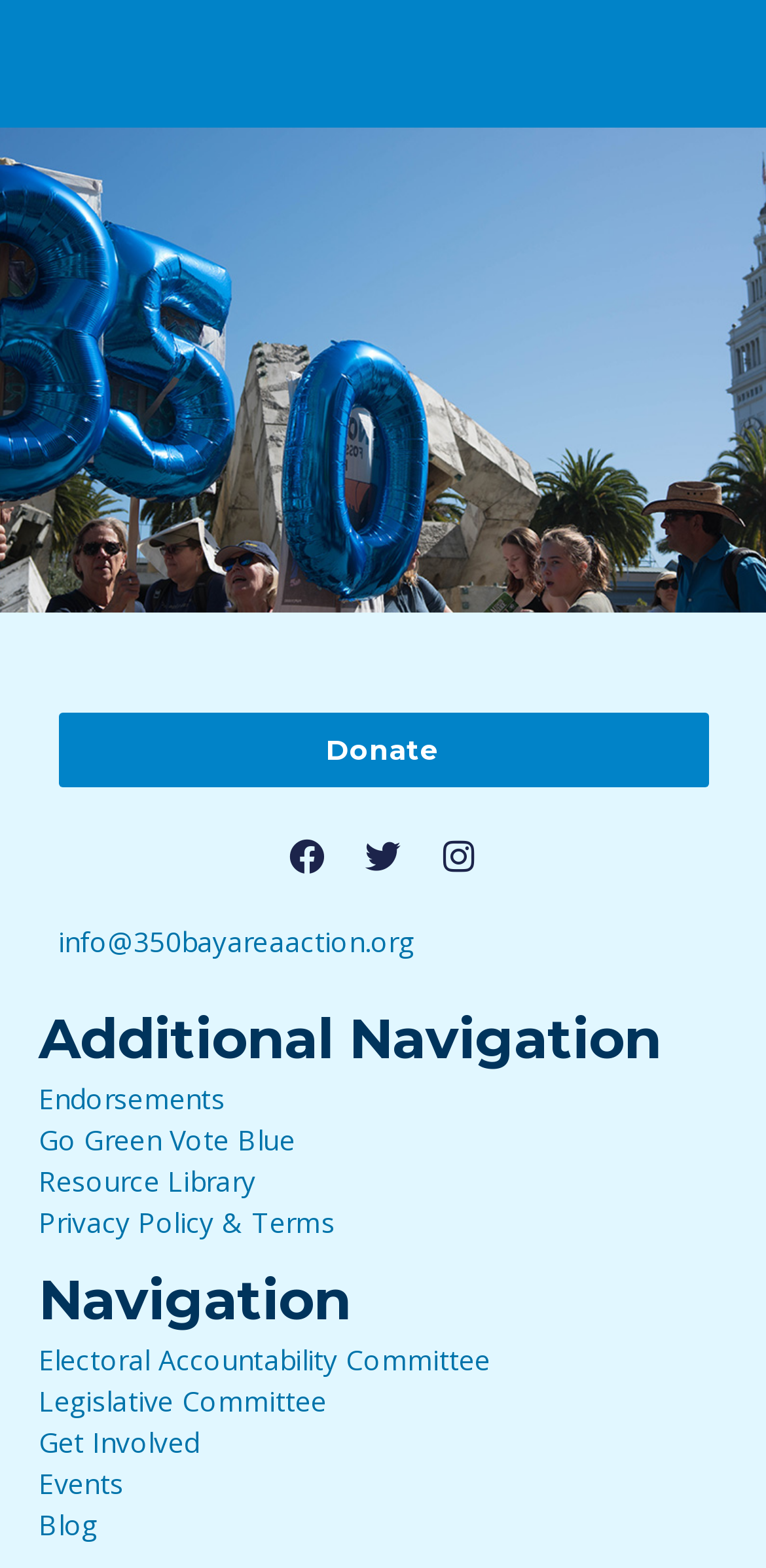How many navigation links are there?
Please provide a comprehensive answer based on the information in the image.

I counted the number of links under the 'Navigation' heading, which are 'Electoral Accountability Committee', 'Legislative Committee', 'Get Involved', 'Events', 'Blog', and found that there are 6 links in total.